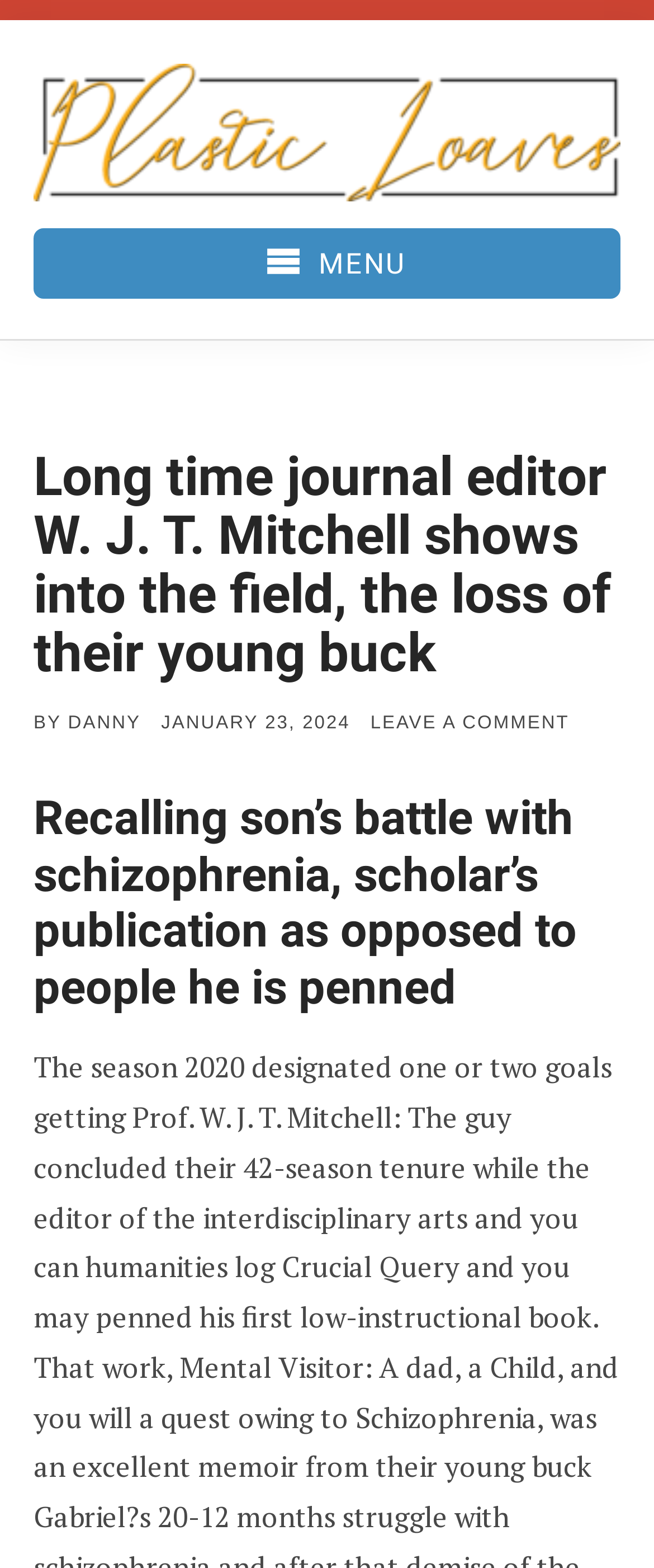Provide the bounding box coordinates of the HTML element this sentence describes: "title="Visit us on Youtube"".

None